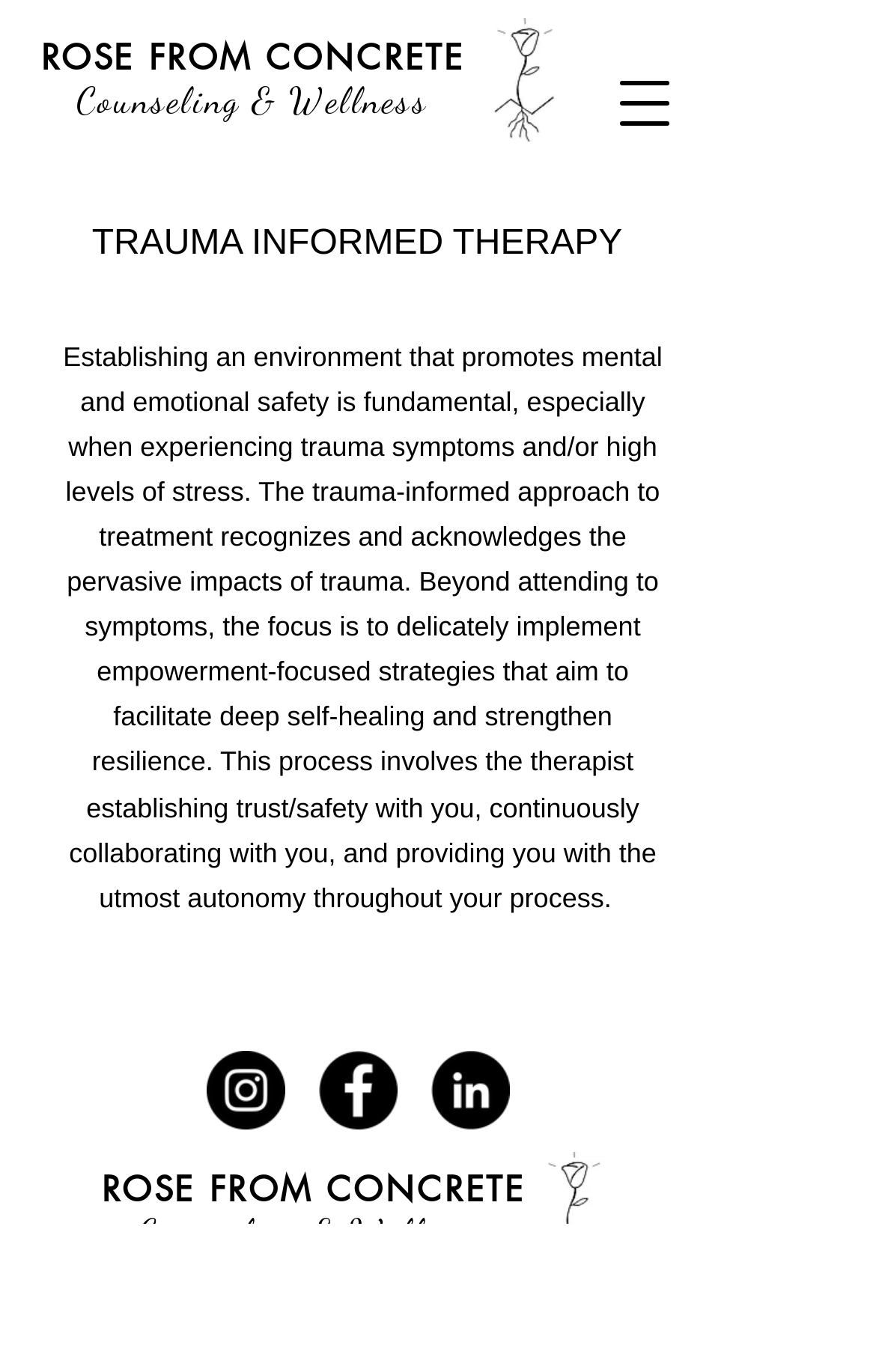Answer the following inquiry with a single word or phrase:
What is the name of the counseling service?

Rose From Concrete Counseling & Wellness